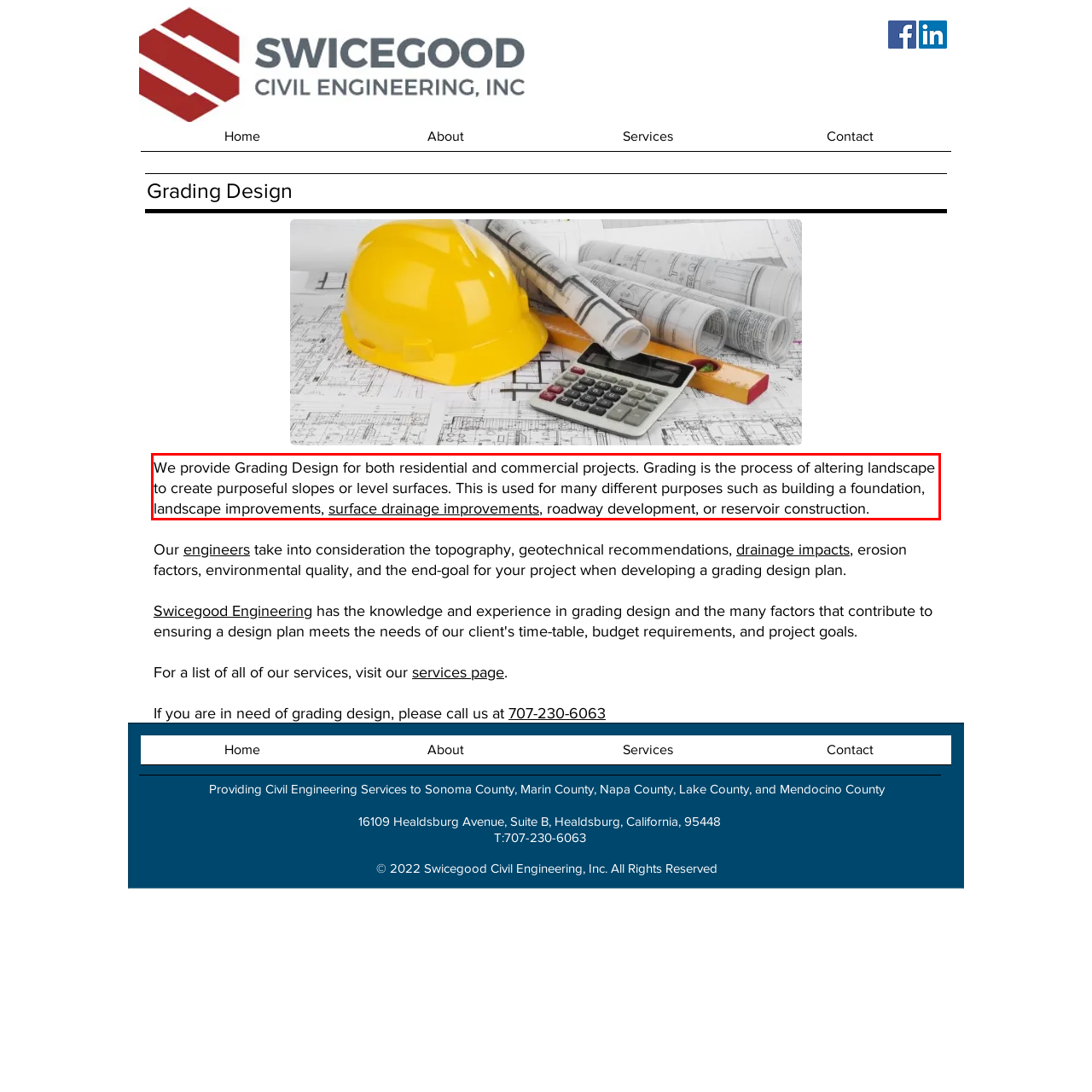The screenshot provided shows a webpage with a red bounding box. Apply OCR to the text within this red bounding box and provide the extracted content.

We provide Grading Design for both residential and commercial projects. Grading is the process of altering landscape to create purposeful slopes or level surfaces. This is used for many different purposes such as building a foundation, landscape improvements, surface drainage improvements, roadway development, or reservoir construction.